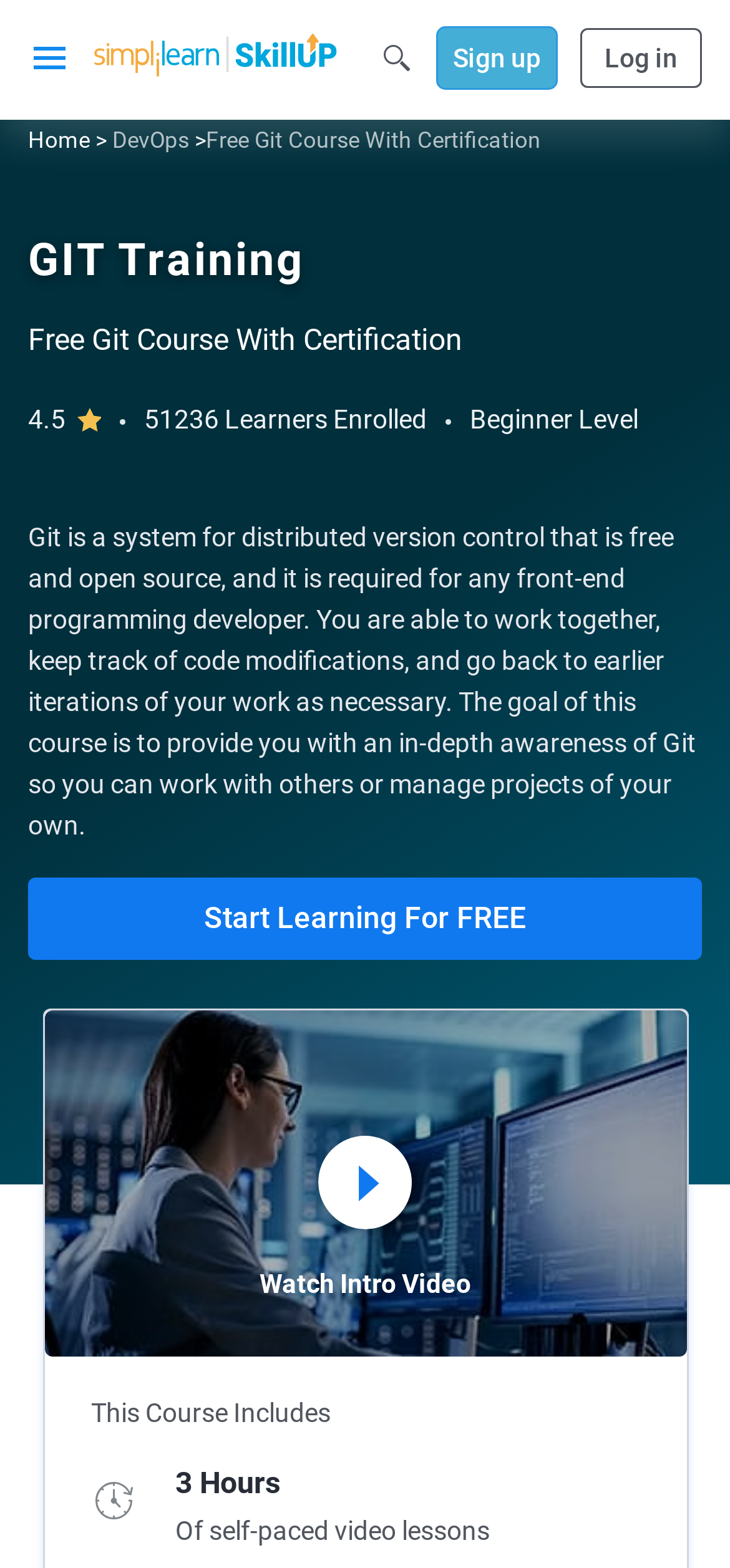How many hours of self-paced video lessons are included in the course?
Please answer the question with a single word or phrase, referencing the image.

Not specified